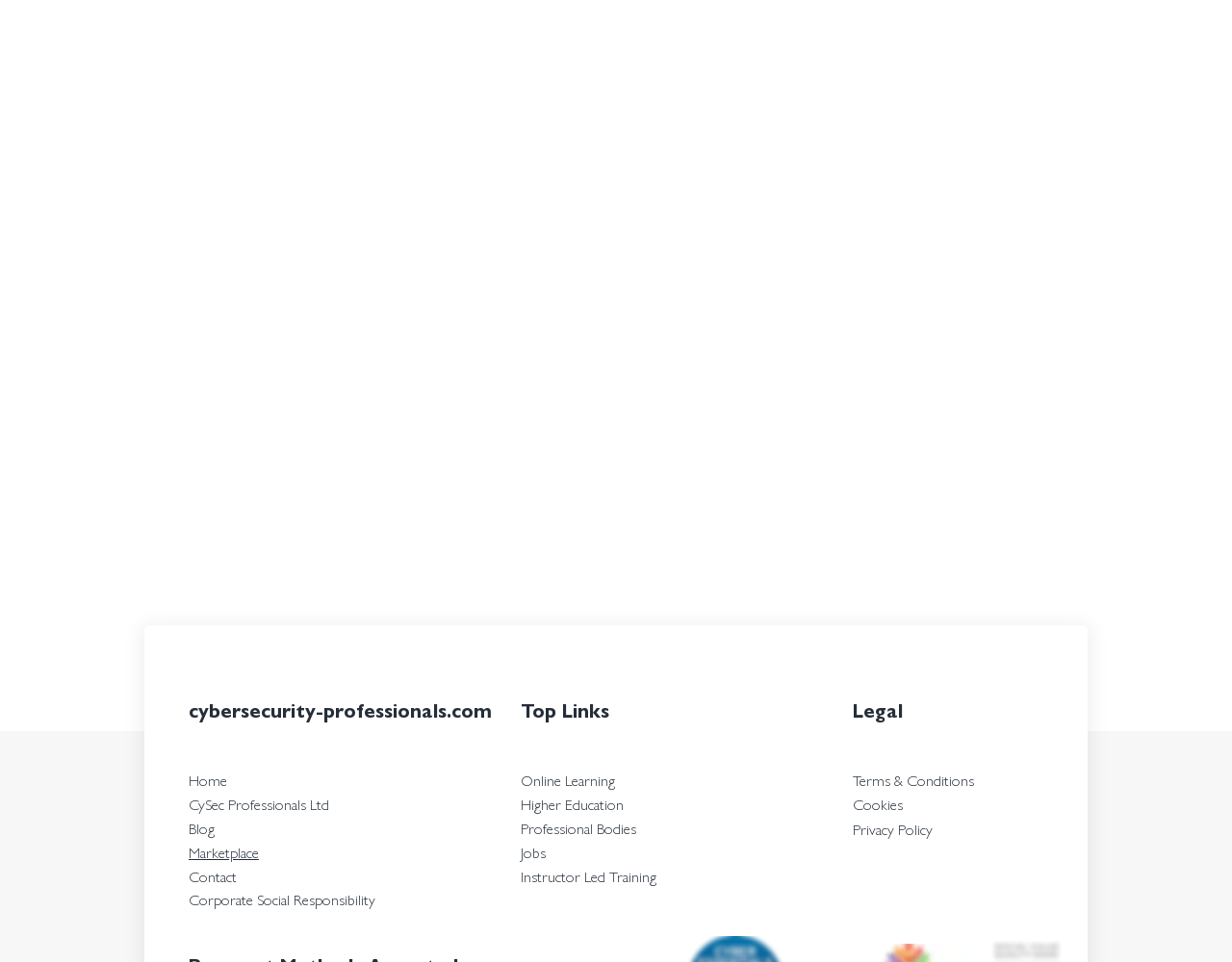Please find the bounding box coordinates (top-left x, top-left y, bottom-right x, bottom-right y) in the screenshot for the UI element described as follows: Marketplace

[0.153, 0.874, 0.21, 0.897]